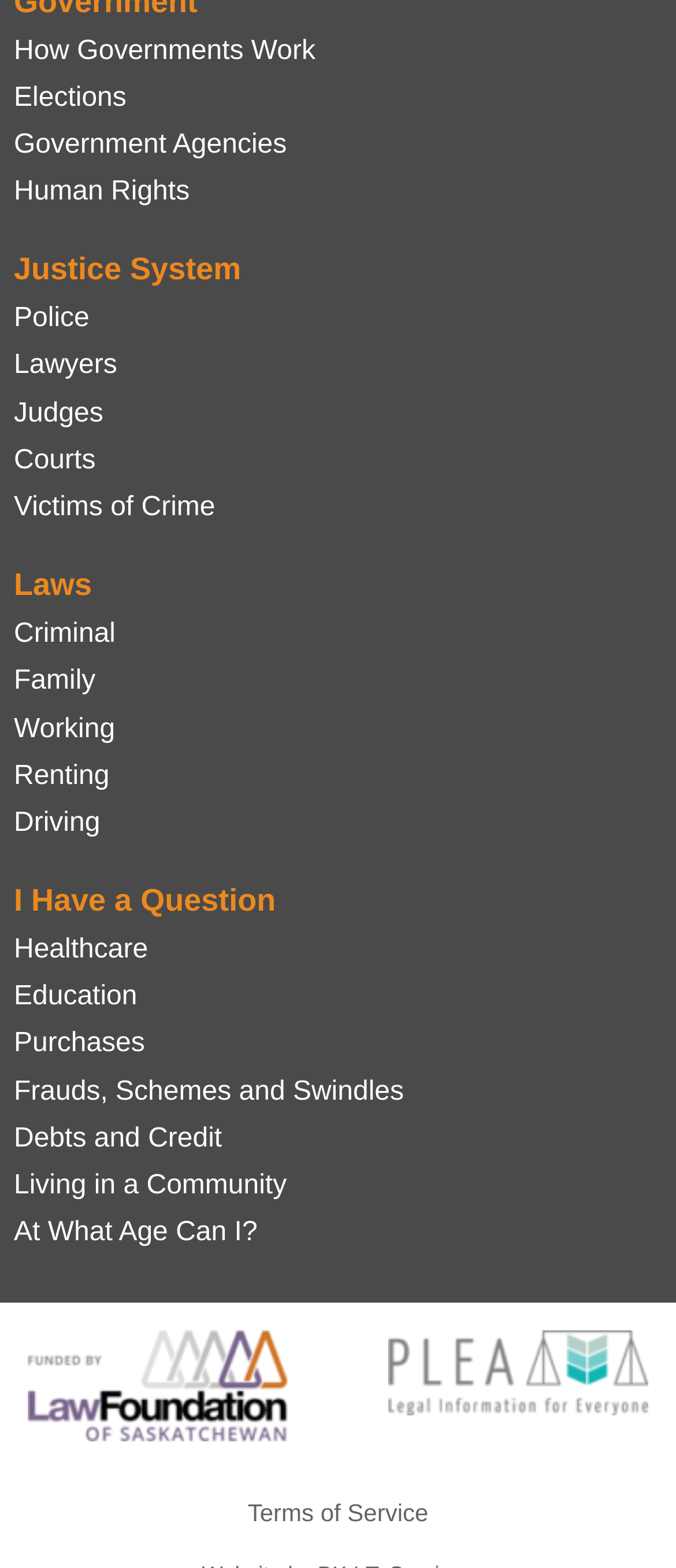For the following element description, predict the bounding box coordinates in the format (top-left x, top-left y, bottom-right x, bottom-right y). All values should be floating point numbers between 0 and 1. Description: Justice System

[0.021, 0.158, 0.979, 0.186]